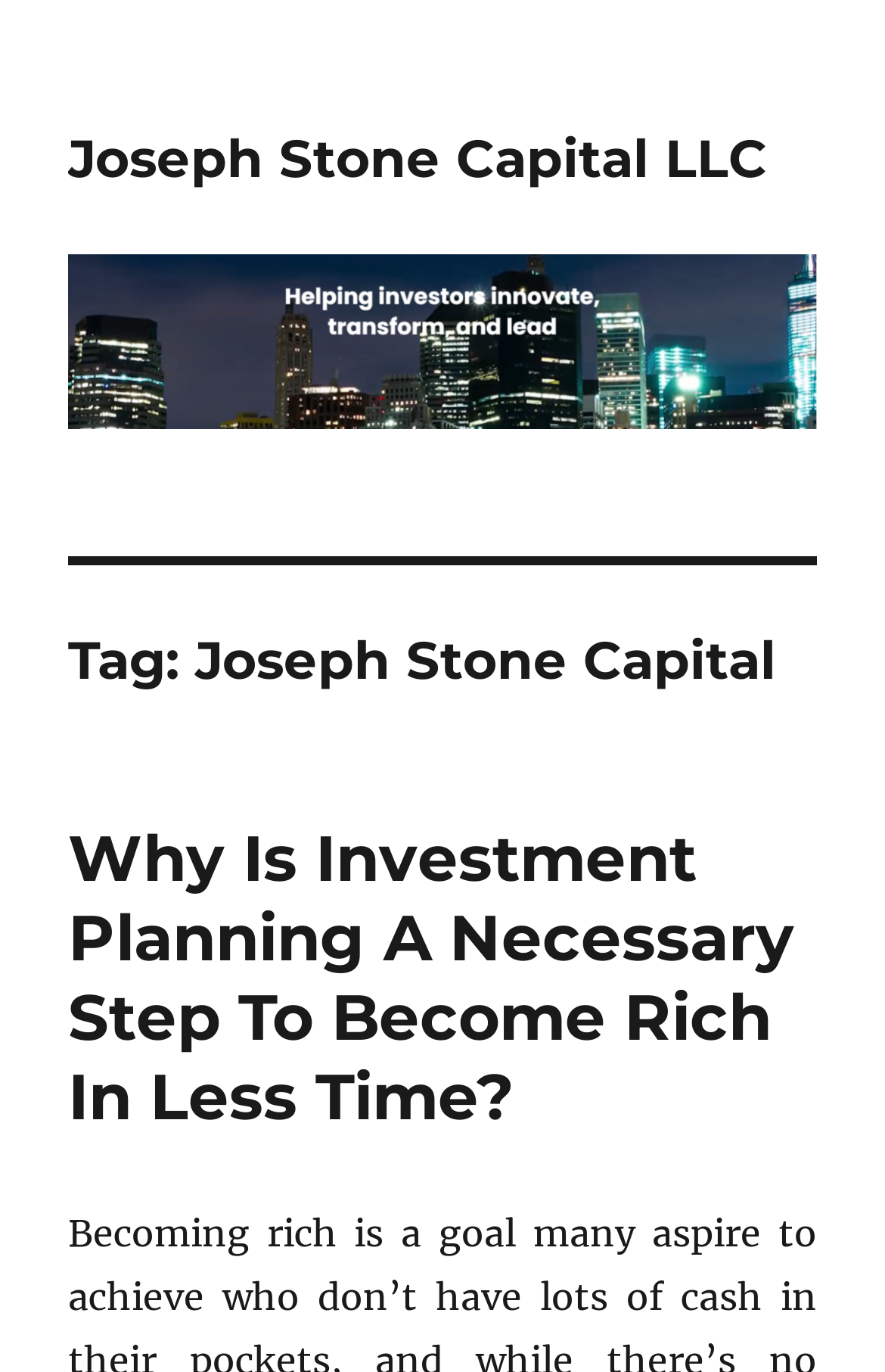Please give a succinct answer to the question in one word or phrase:
How many links are on the webpage?

3